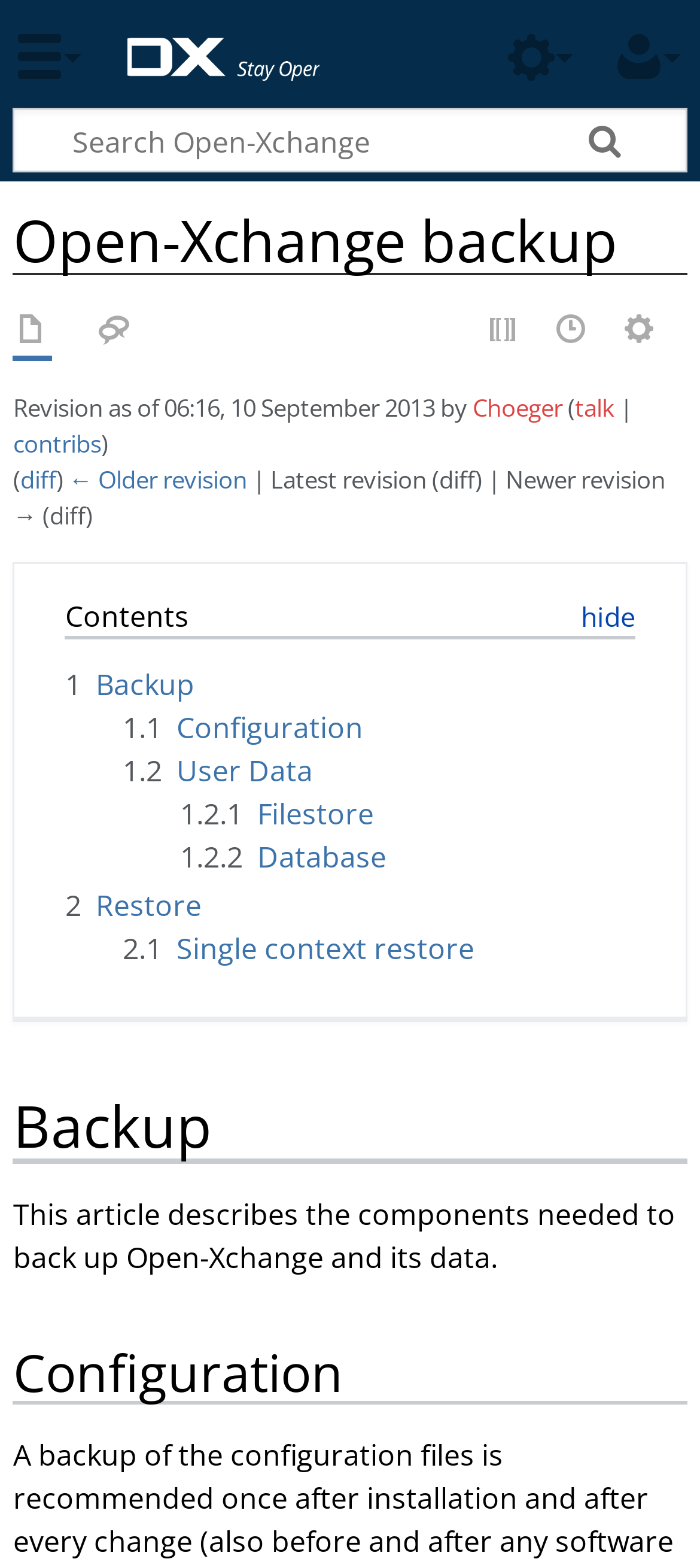Please find the bounding box for the UI element described by: "View source".

[0.693, 0.199, 0.75, 0.226]